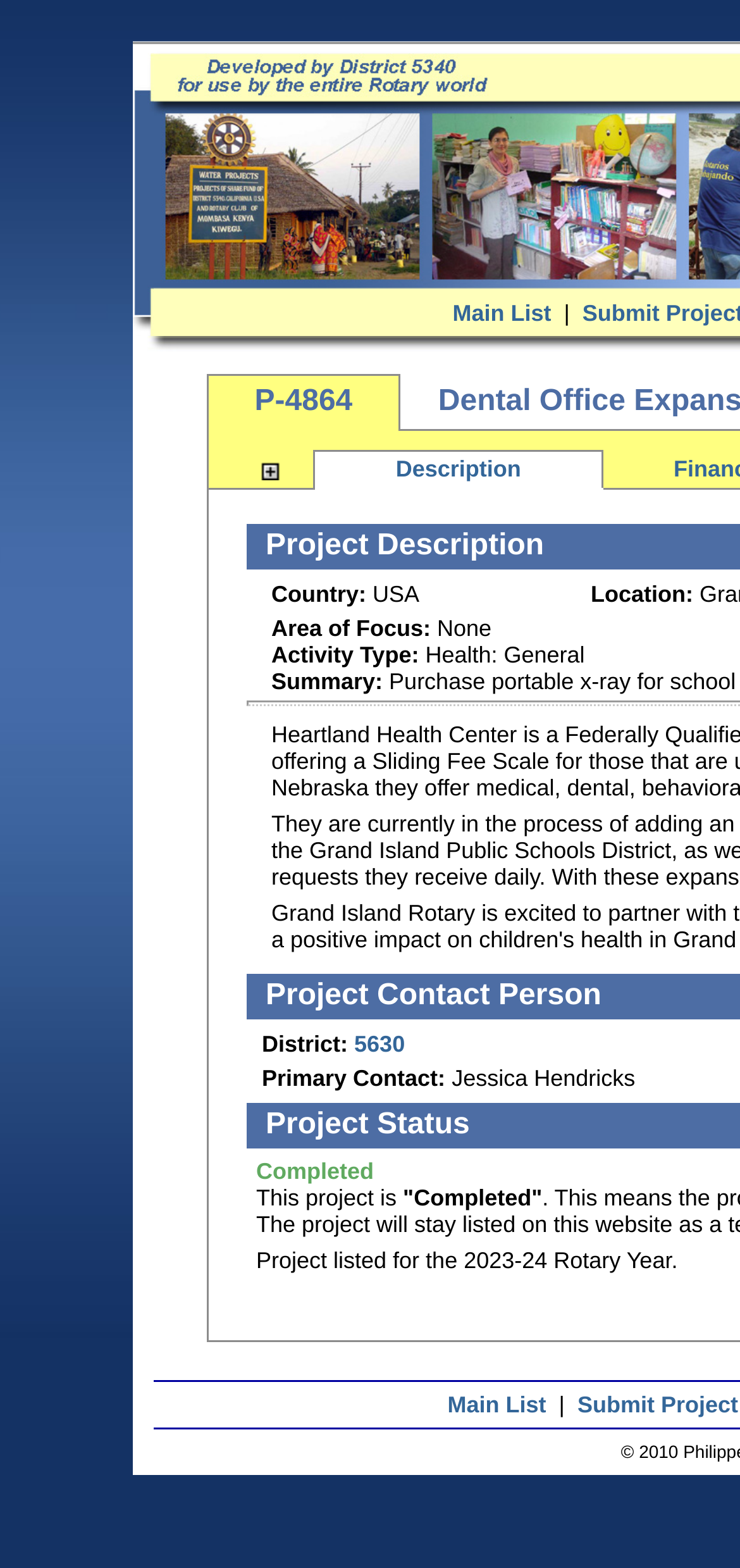What is the country of the project P-4864?
Please provide a detailed and thorough answer to the question.

I found the country by looking at the LayoutTableCell with the label 'Country:USA' which is associated with the project P-4864.